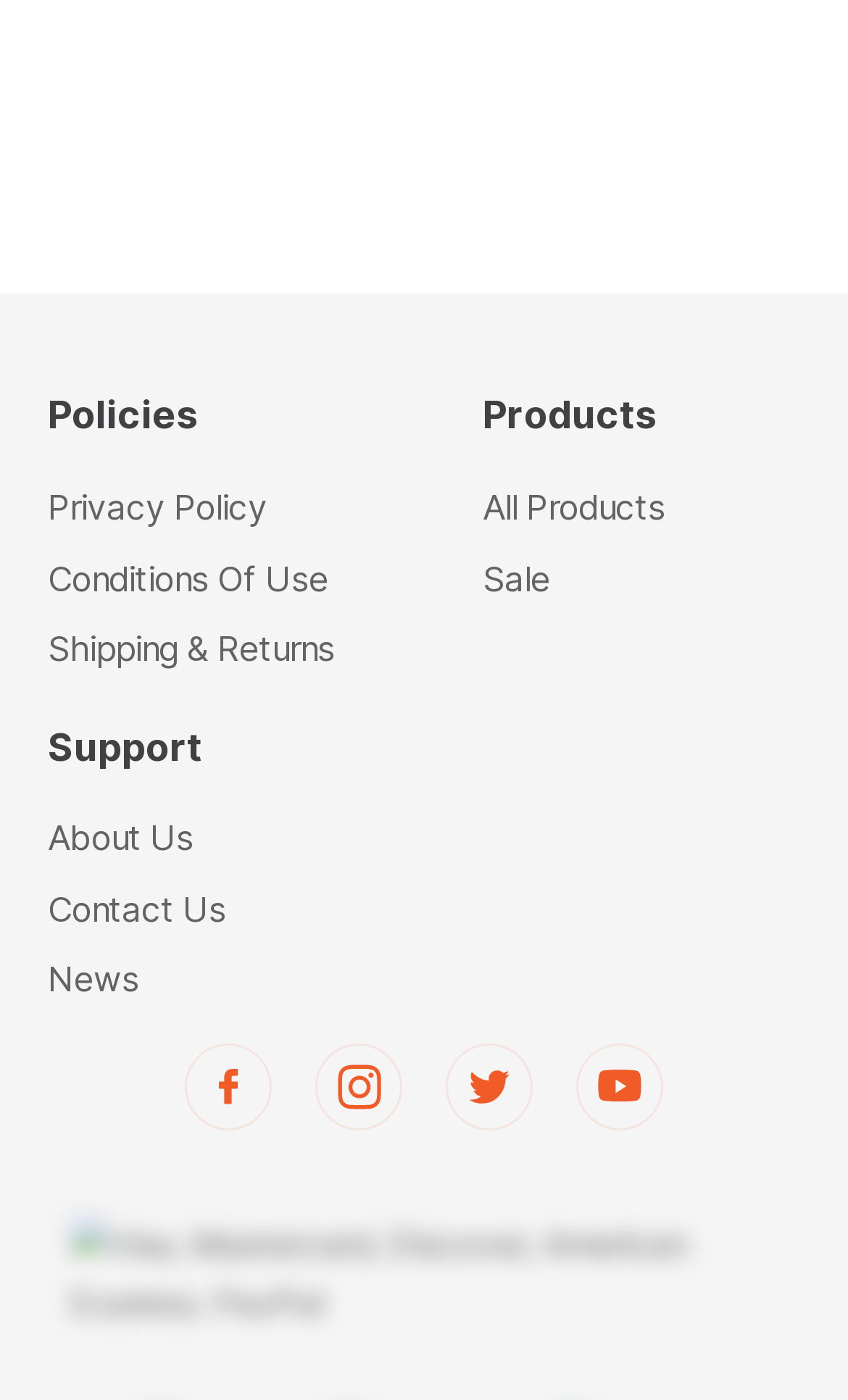Please specify the bounding box coordinates of the element that should be clicked to execute the given instruction: 'Browse all products'. Ensure the coordinates are four float numbers between 0 and 1, expressed as [left, top, right, bottom].

[0.569, 0.348, 0.785, 0.378]